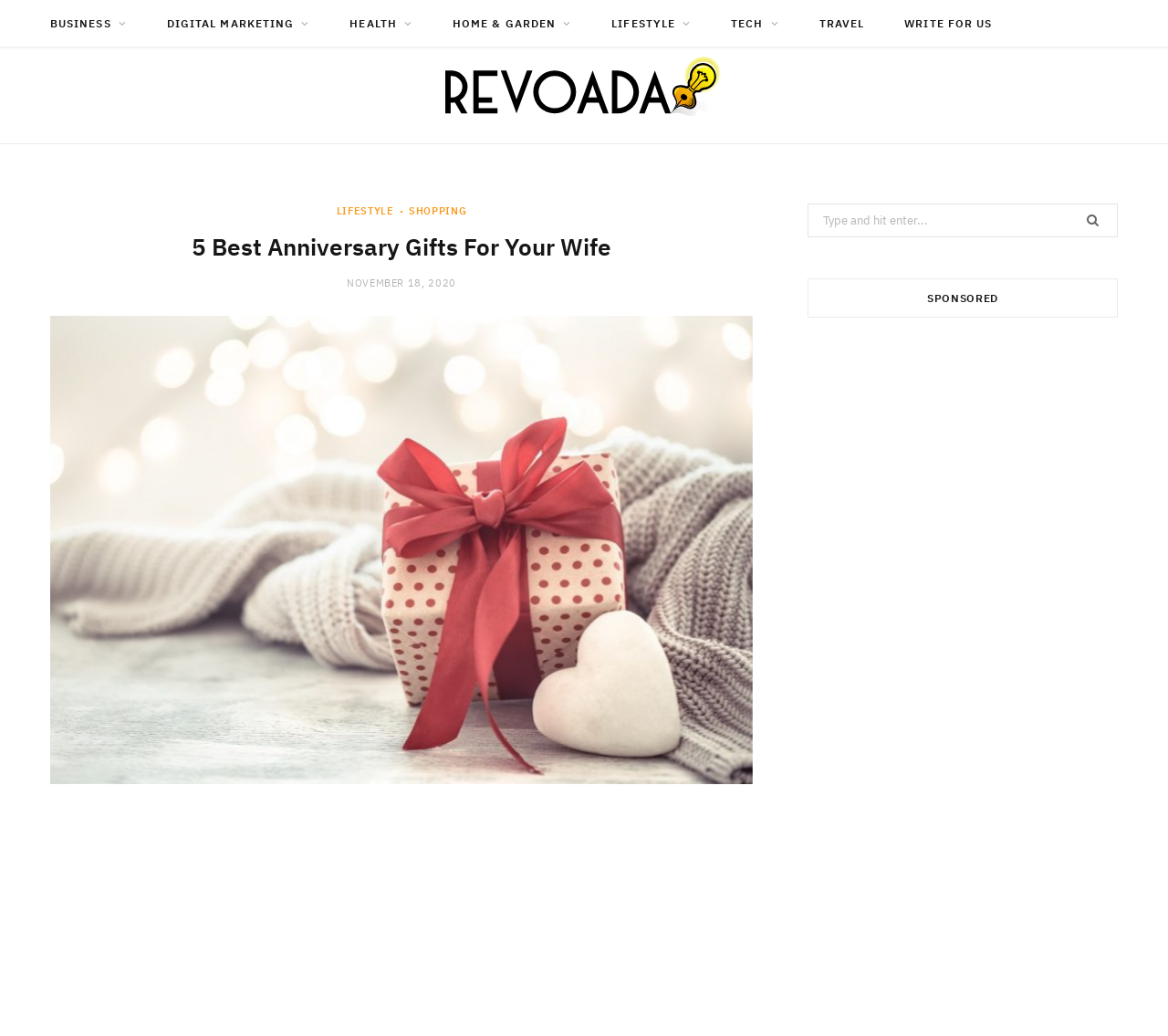Provide the bounding box coordinates of the UI element that matches the description: "parent_node: Search for:".

[0.915, 0.195, 0.957, 0.23]